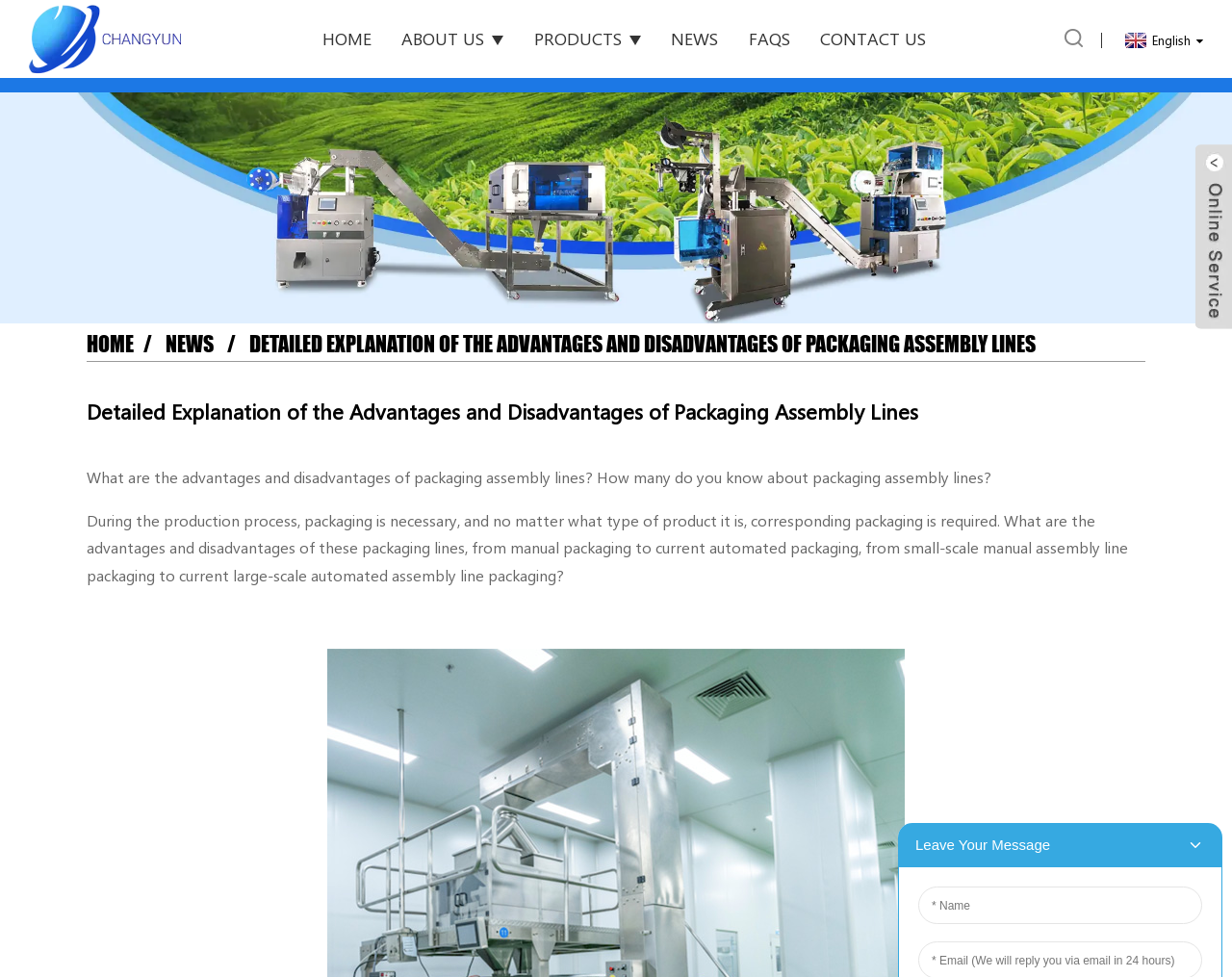What is the topic of the webpage?
Provide a detailed answer to the question, using the image to inform your response.

The webpage provides a detailed explanation of the advantages and disadvantages of packaging assembly lines, including the different types of packaging lines and their purposes.